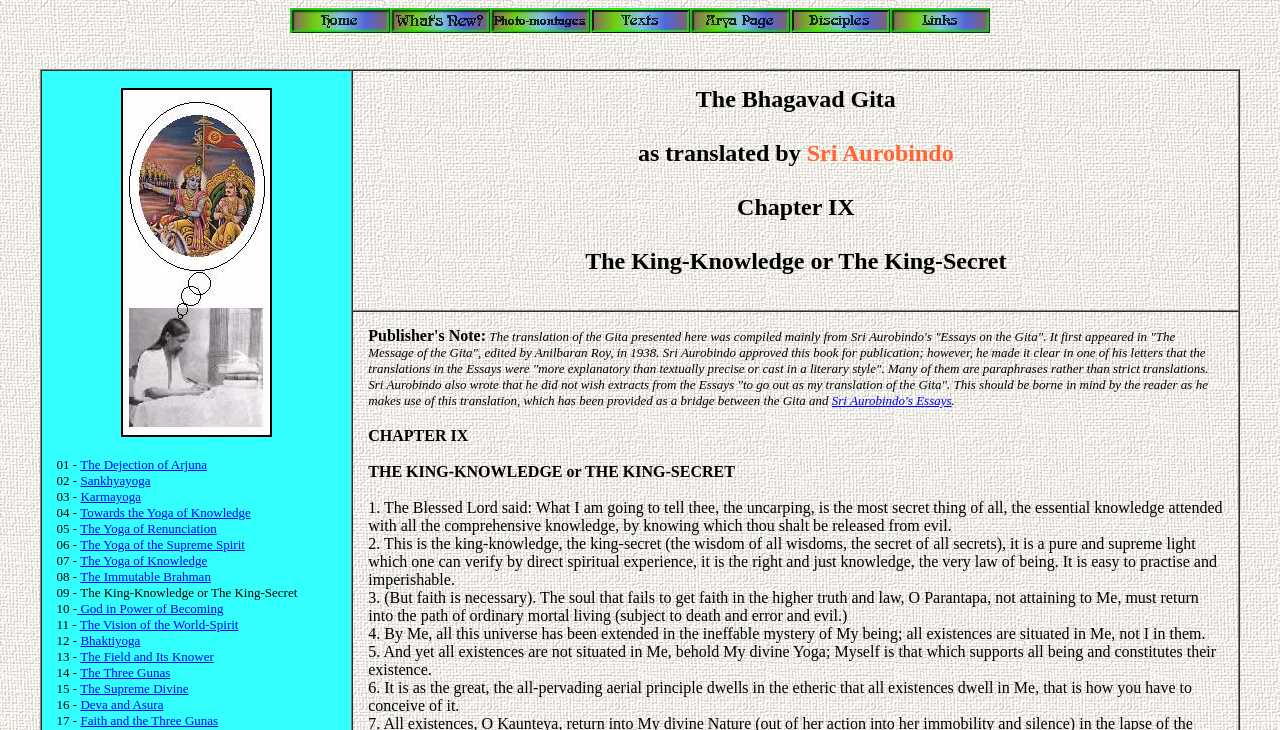Find the bounding box coordinates of the clickable area that will achieve the following instruction: "Read Sri Aurobindo's essays".

[0.65, 0.538, 0.743, 0.559]